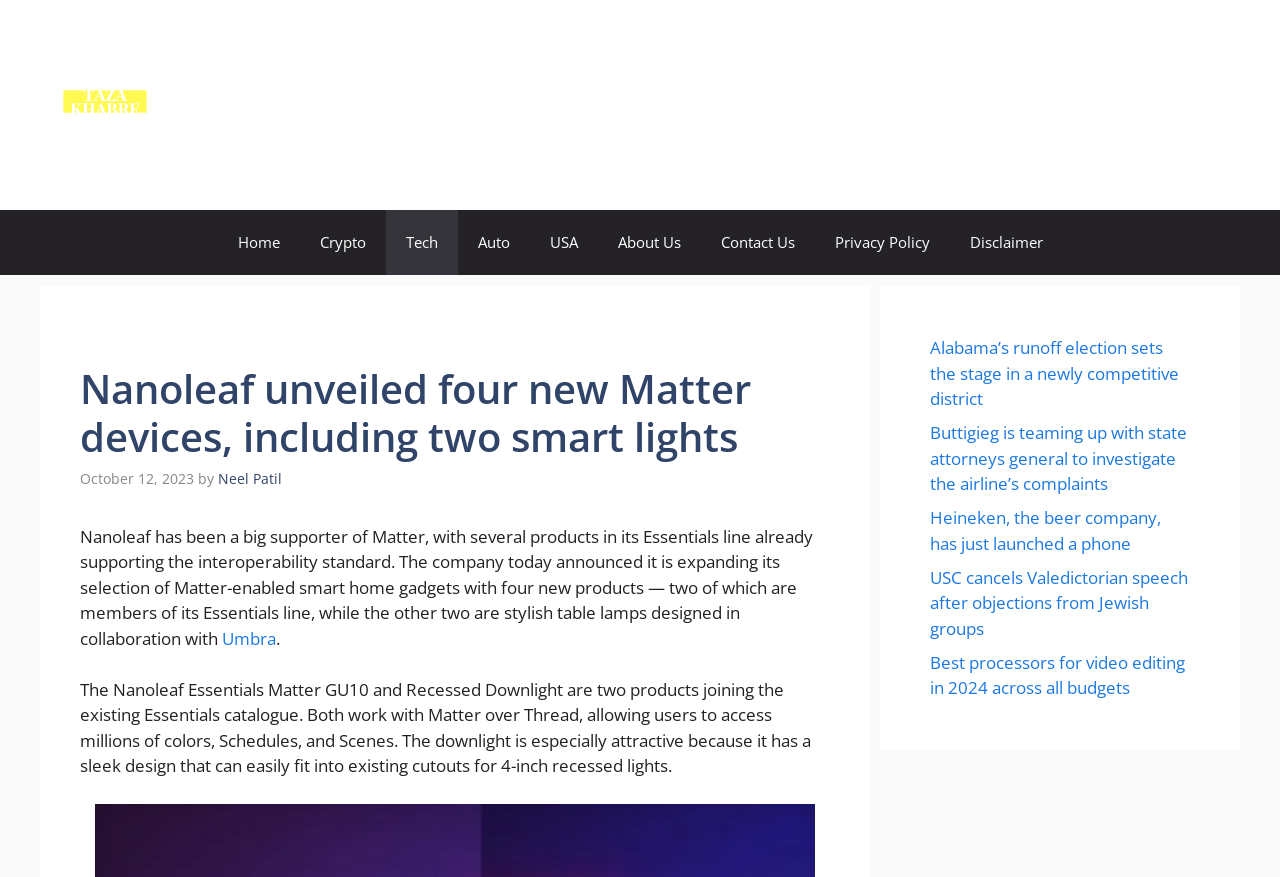What company unveiled four new Matter devices?
Using the picture, provide a one-word or short phrase answer.

Nanoleaf